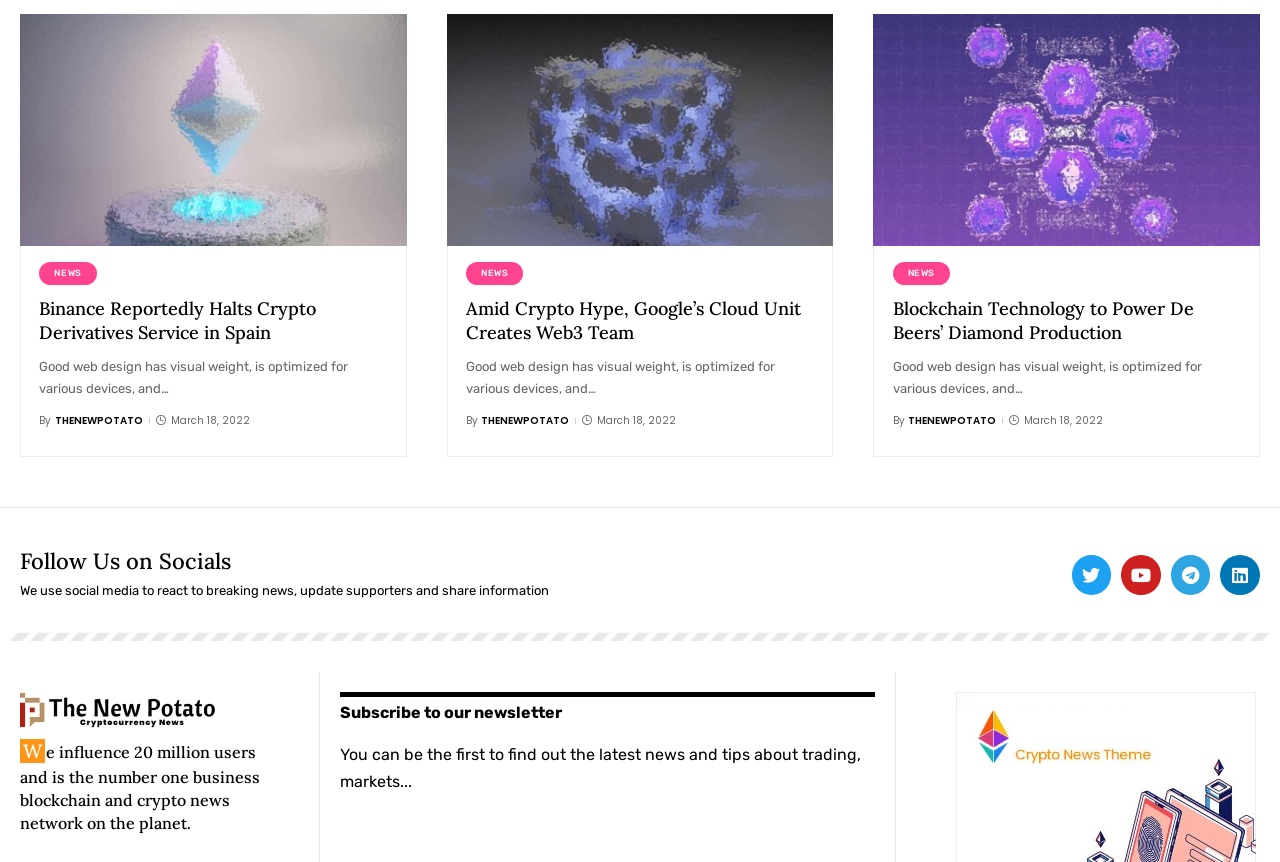Respond with a single word or phrase to the following question:
What is the purpose of the 'Follow Us on Socials' section?

To react to breaking news and share information